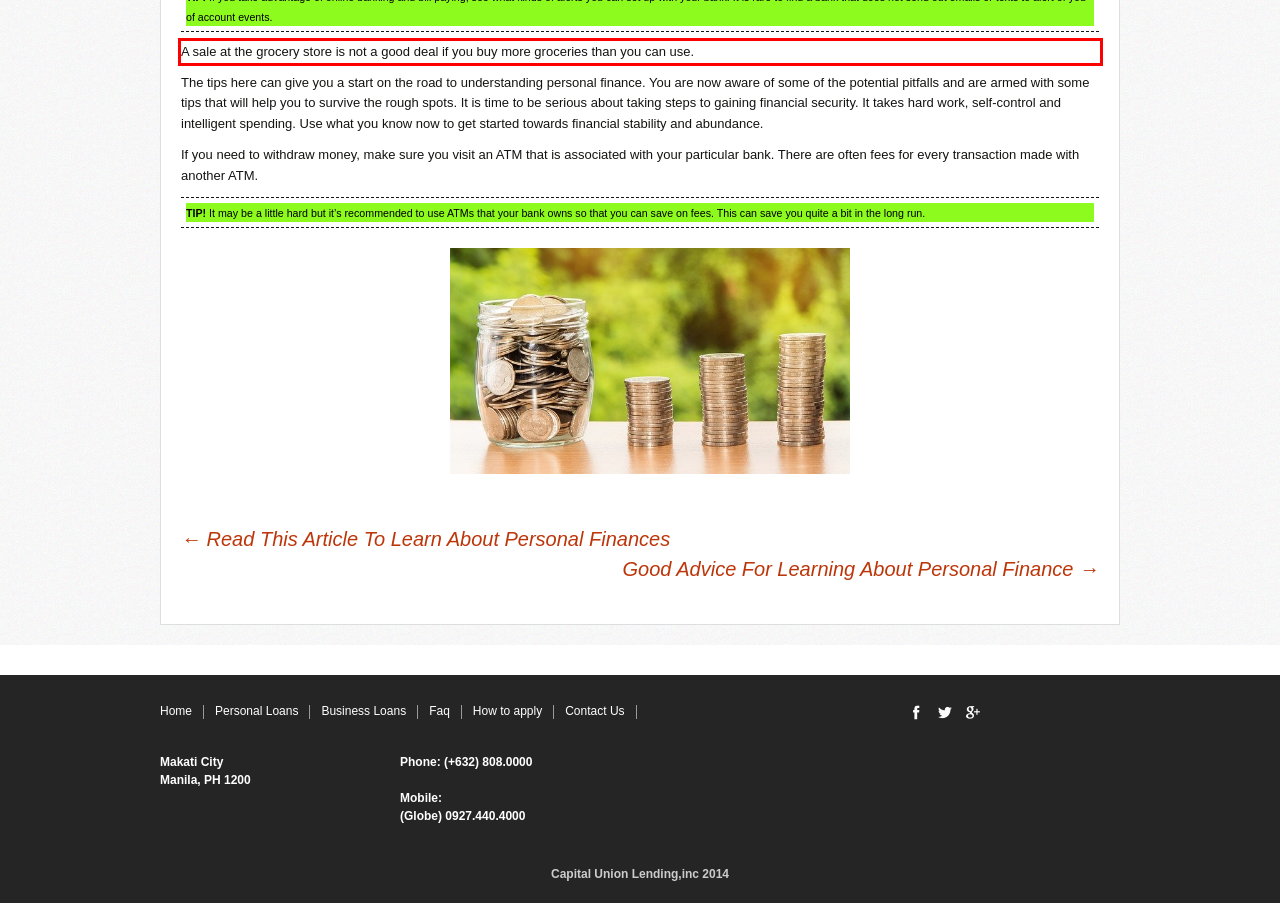Within the screenshot of the webpage, locate the red bounding box and use OCR to identify and provide the text content inside it.

A sale at the grocery store is not a good deal if you buy more groceries than you can use.